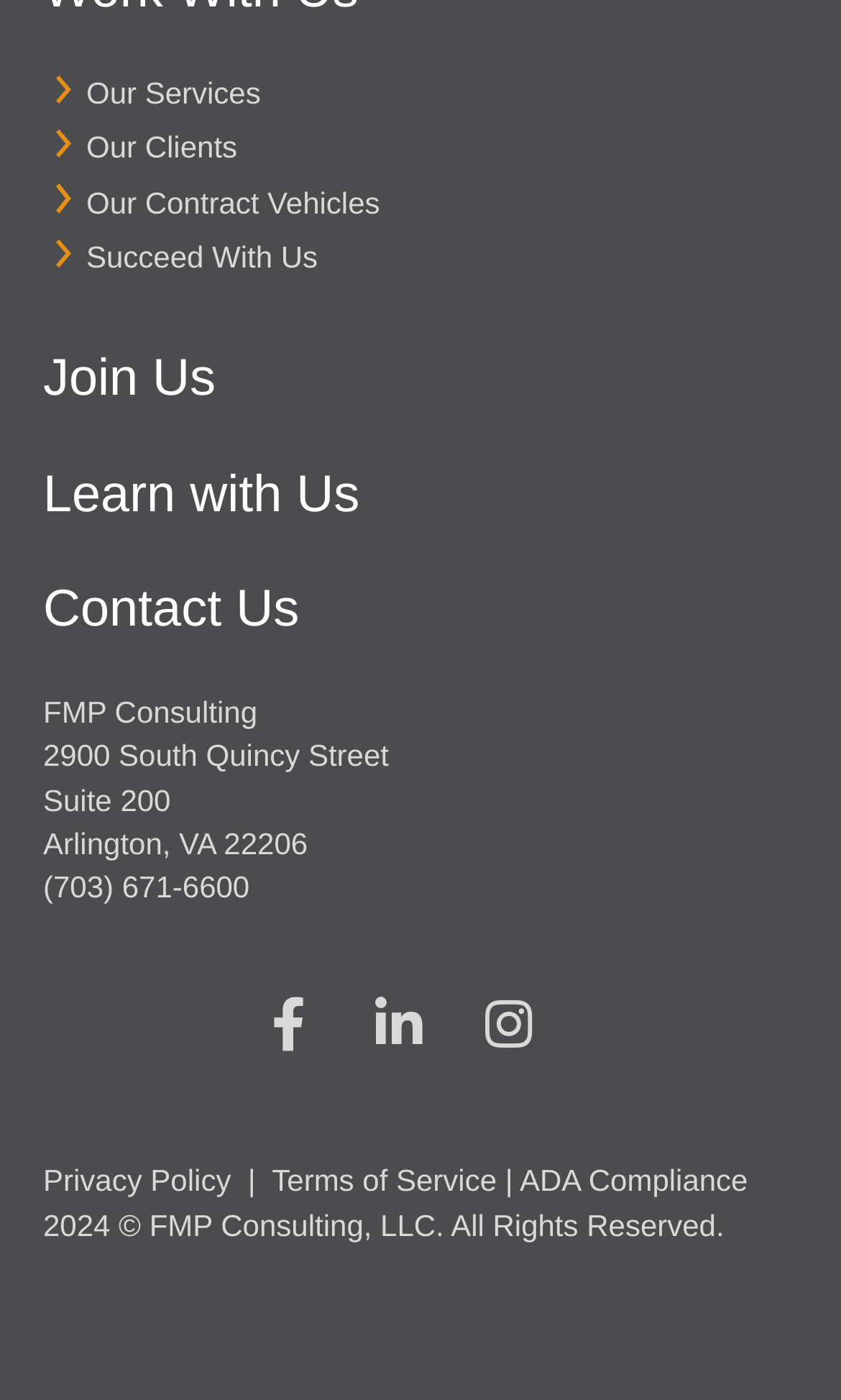Can you specify the bounding box coordinates of the area that needs to be clicked to fulfill the following instruction: "Visit Facebook page"?

[0.285, 0.696, 0.403, 0.767]